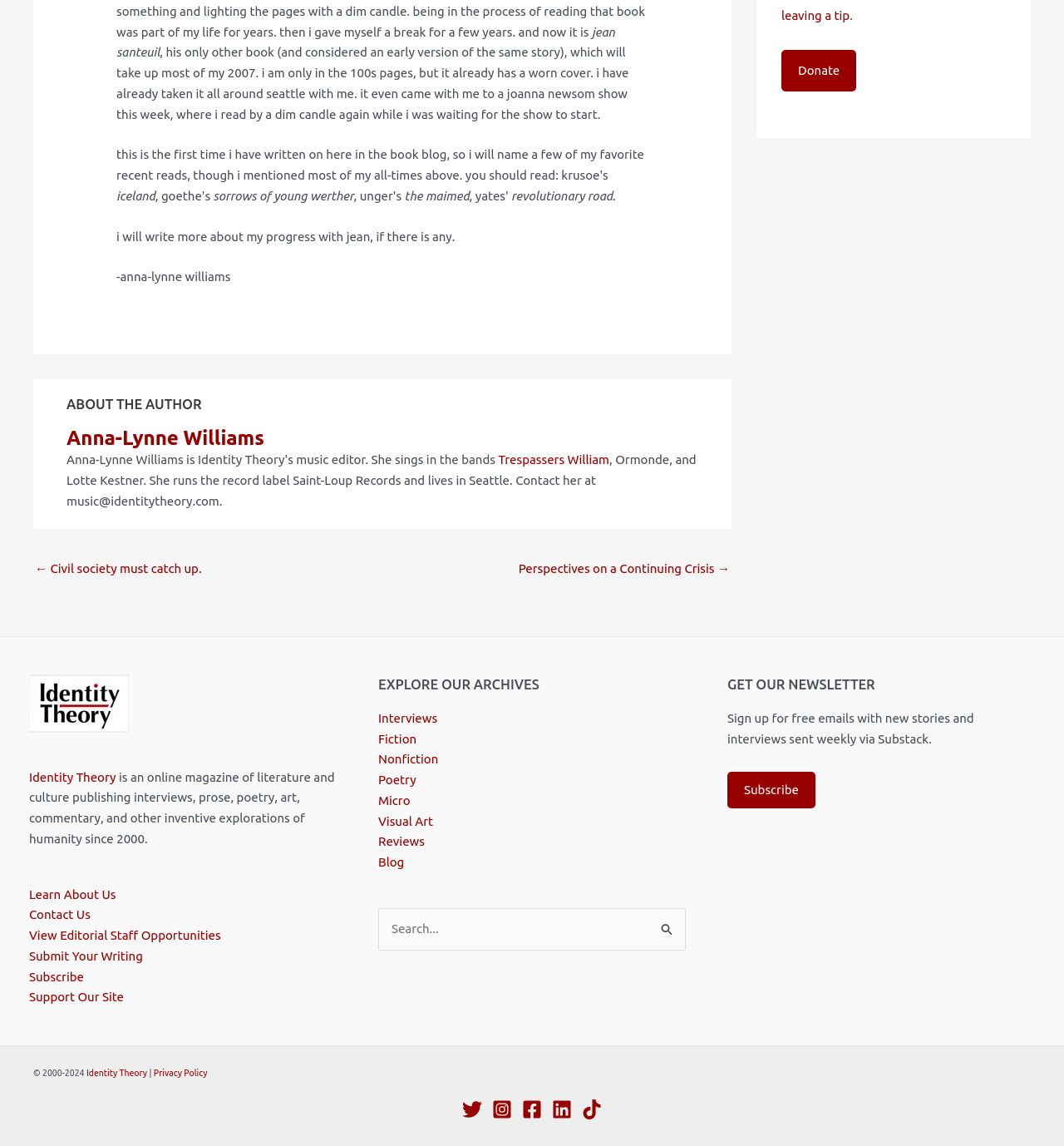Pinpoint the bounding box coordinates of the area that should be clicked to complete the following instruction: "Click on the 'Donate' link". The coordinates must be given as four float numbers between 0 and 1, i.e., [left, top, right, bottom].

[0.734, 0.044, 0.805, 0.08]